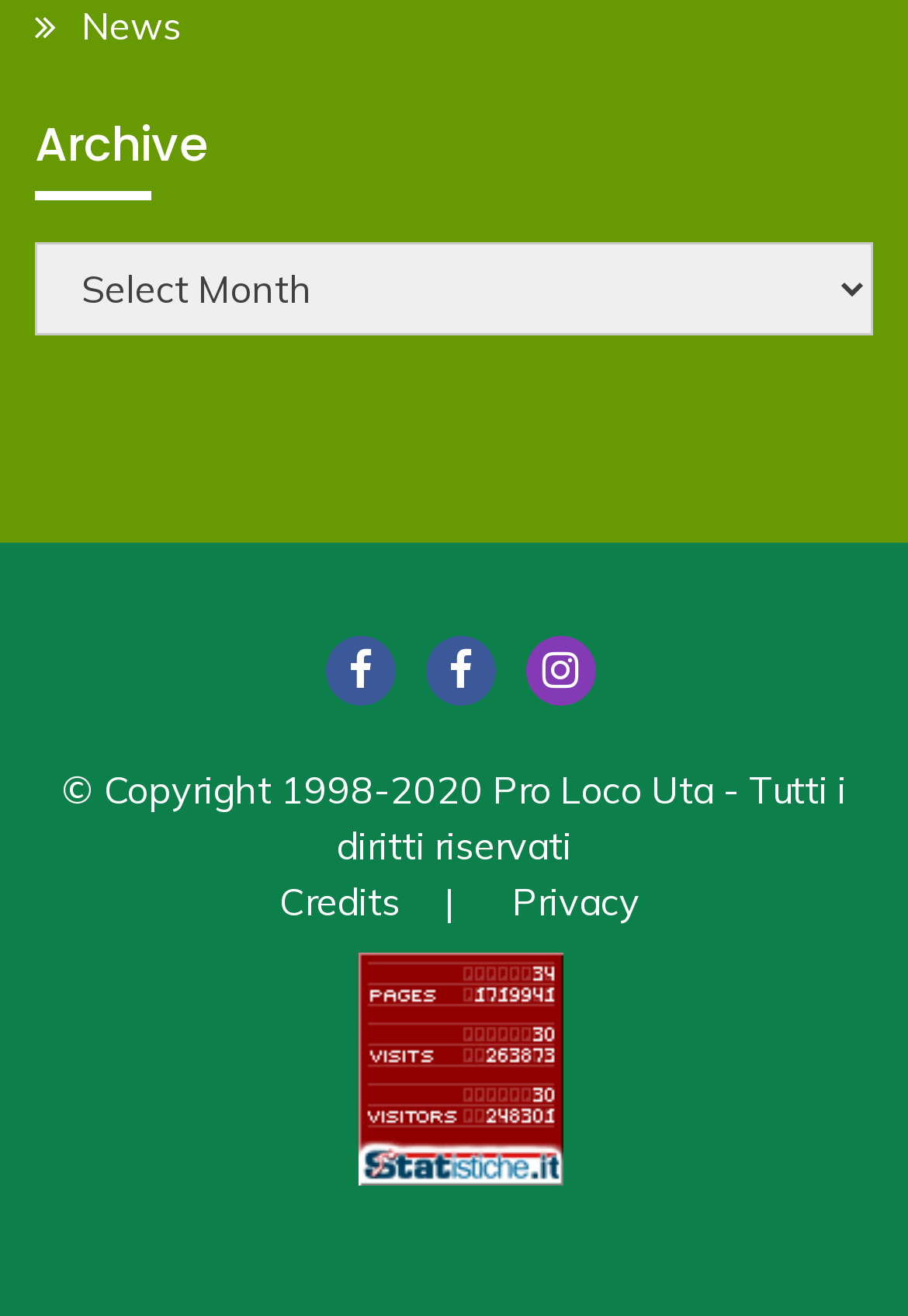Locate the bounding box coordinates of the area where you should click to accomplish the instruction: "View Statistiche".

[0.394, 0.872, 0.619, 0.907]